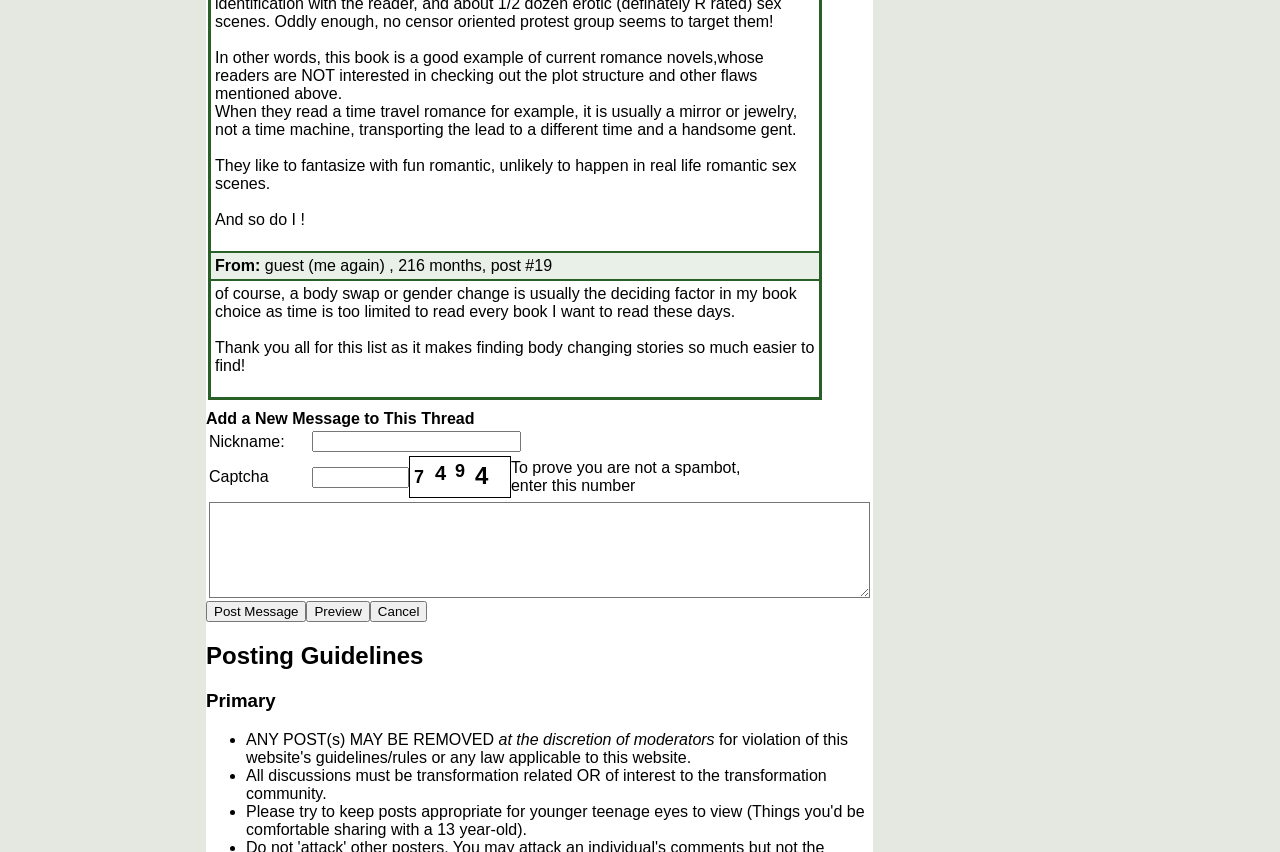What type of stories do users like to read?
Using the image provided, answer with just one word or phrase.

Romance novels